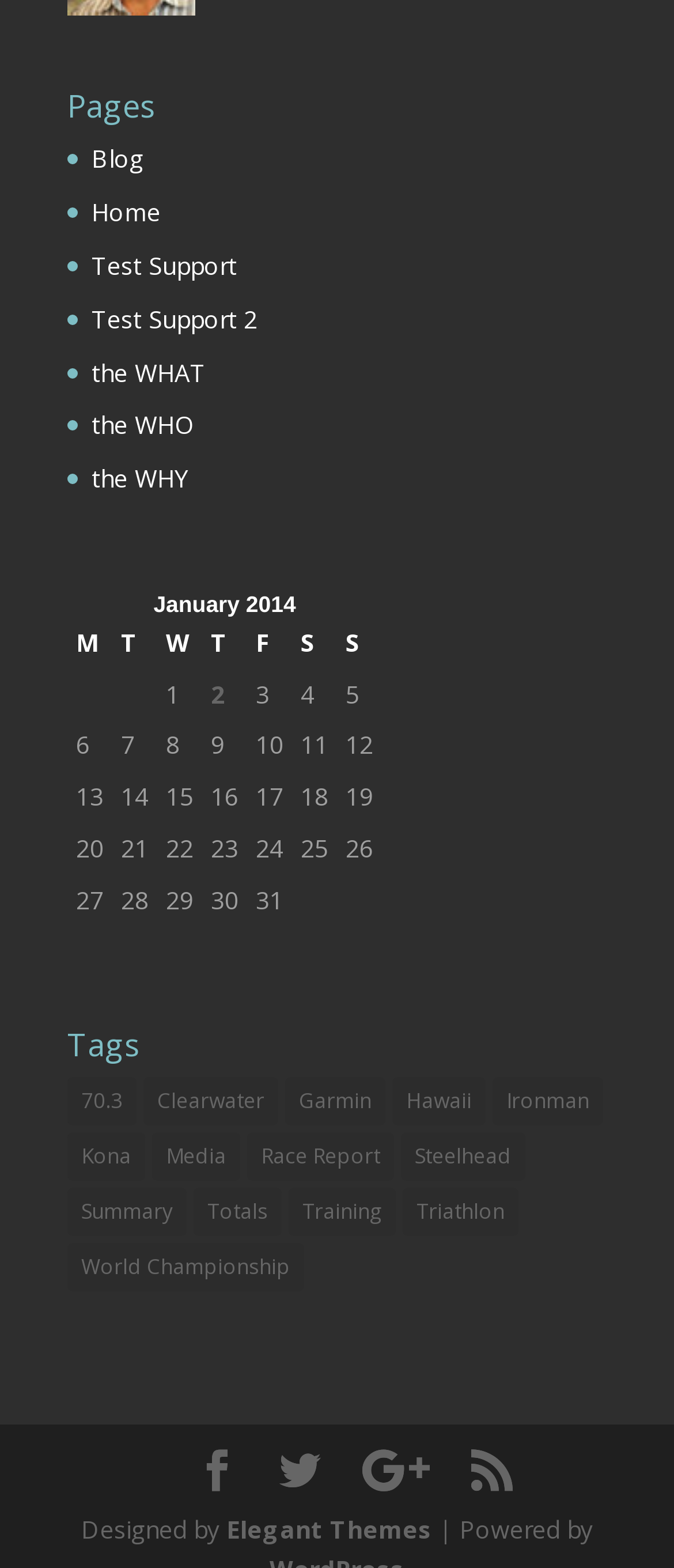Determine the bounding box coordinates of the target area to click to execute the following instruction: "View posts published on January 2, 2014."

[0.313, 0.43, 0.354, 0.456]